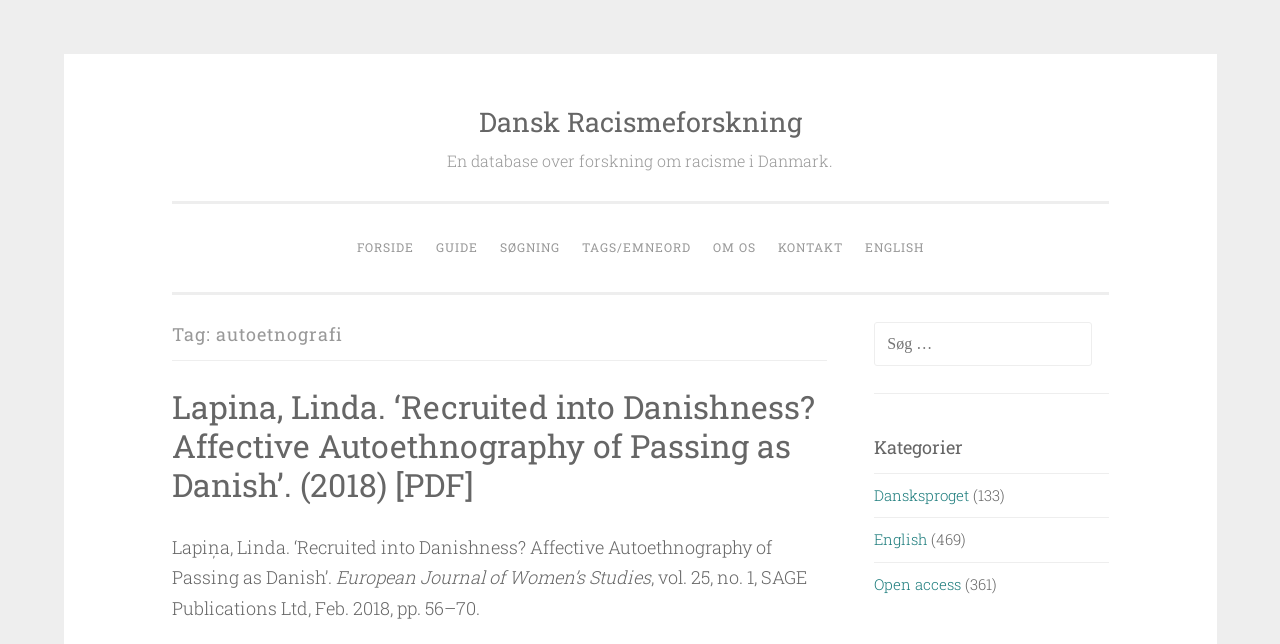Show the bounding box coordinates for the HTML element as described: "Forside".

[0.271, 0.354, 0.33, 0.415]